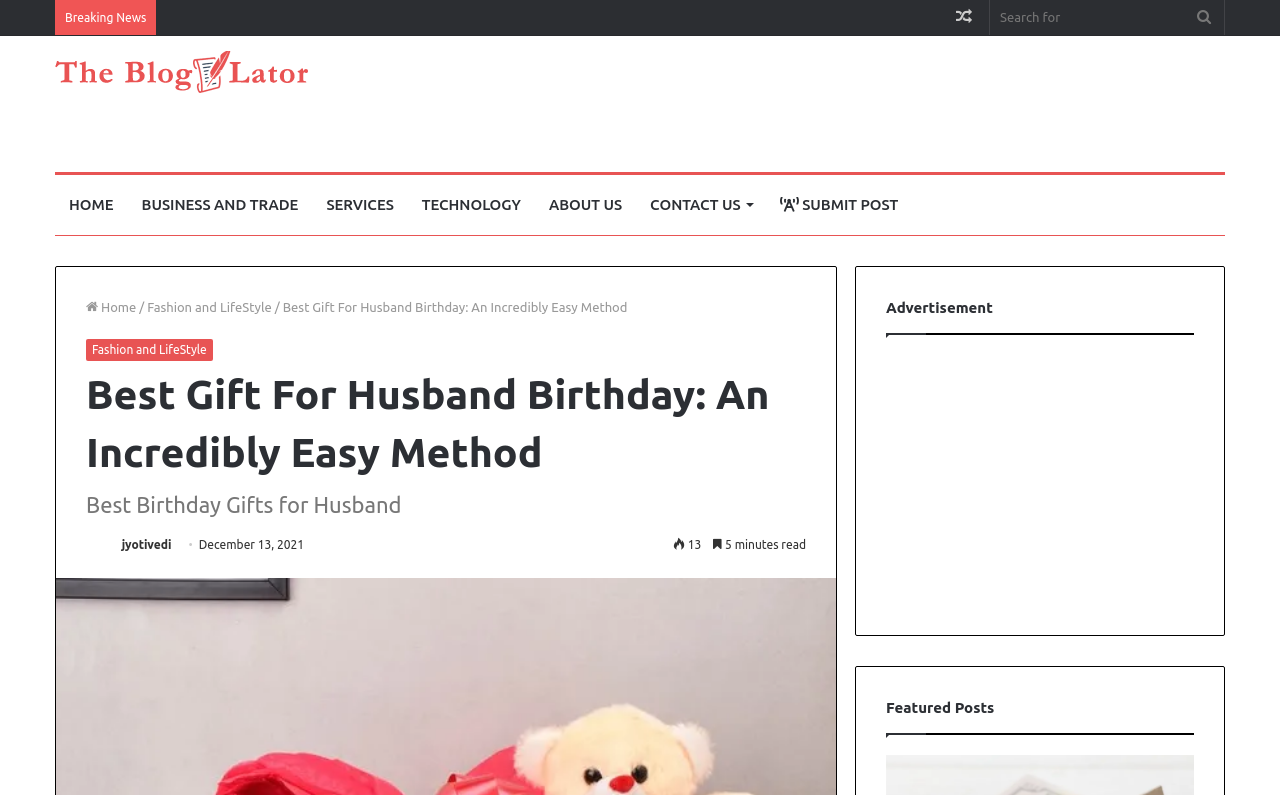Illustrate the webpage's structure and main components comprehensively.

The webpage appears to be a blog or article page, with a focus on providing gift ideas for husbands on their birthdays. At the top of the page, there is a secondary navigation menu with a "Breaking News" section, a search bar, and a "Random Article" link. 

Below the secondary navigation menu, there is a primary navigation menu with links to various categories such as "HOME", "BUSINESS AND TRADE", "SERVICES", "TECHNOLOGY", "ABOUT US", "CONTACT US", and "SUBMIT POST". 

The main content of the page is divided into sections. The first section has a header with a link to the "Fashion and LifeStyle" category, followed by a title "Best Gift For Husband Birthday: An Incredibly Easy Method". There is also a subheading "Best Birthday Gifts for Husband" below the title. 

The page features an image of the author, jyotivedi, with a link to their profile. The article's publication date and estimated reading time are also displayed. 

There are two advertisements on the page, one located in the middle and the other at the bottom. The bottom section of the page is labeled "Featured Posts".